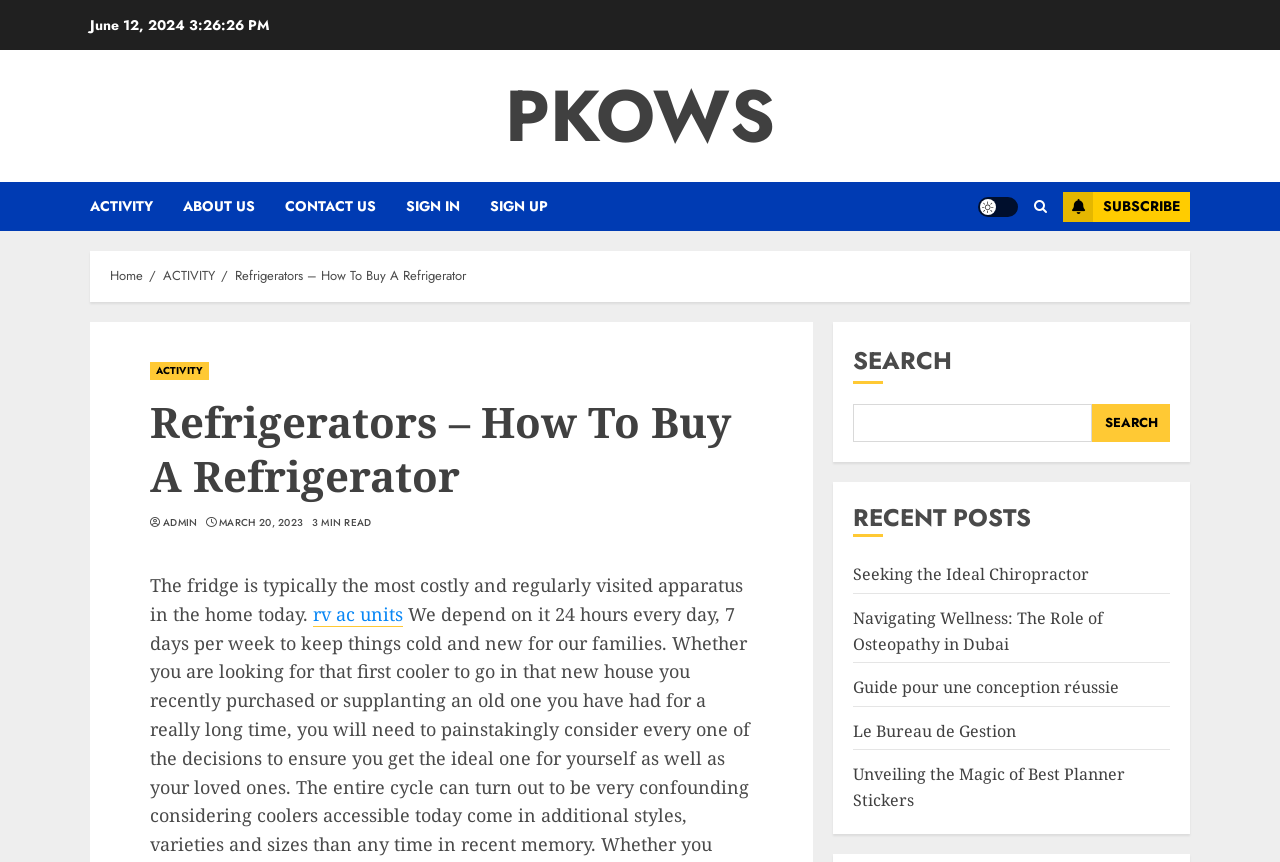Detail the various sections and features present on the webpage.

The webpage appears to be a blog or article page focused on refrigerators, with the title "Refrigerators - How To Buy A Refrigerator". At the top left, there is a date "June 12, 2024" displayed. Below it, there are several links to different sections of the website, including "PKOWS", "ACTIVITY", "ABOUT US", "CONTACT US", "SIGN IN", and "SIGN UP". 

To the right of these links, there is a light/dark mode button and a search icon. Next to the search icon, there is a "SUBSCRIBE" button. 

Below these elements, there is a navigation bar with breadcrumbs, showing the current page's location in the website's hierarchy. The breadcrumbs include links to "Home", "ACTIVITY", and the current page.

The main content of the page is divided into two sections. On the left, there is a header section with links to "ACTIVITY", the page title "Refrigerators – How To Buy A Refrigerator", and links to "ADMIN" and a date "MARCH 20, 2023". Below this header, there is a brief introduction to the article, stating that "The fridge is typically the most costly and regularly visited apparatus in the home today." with a link to "rv ac units". 

On the right, there is a search bar with a "SEARCH" label and a search button. Below the search bar, there is a heading "RECENT POSTS" followed by a list of links to recent articles, including "Seeking the Ideal Chiropractor", "Navigating Wellness: The Role of Osteopathy in Dubai", and several others.